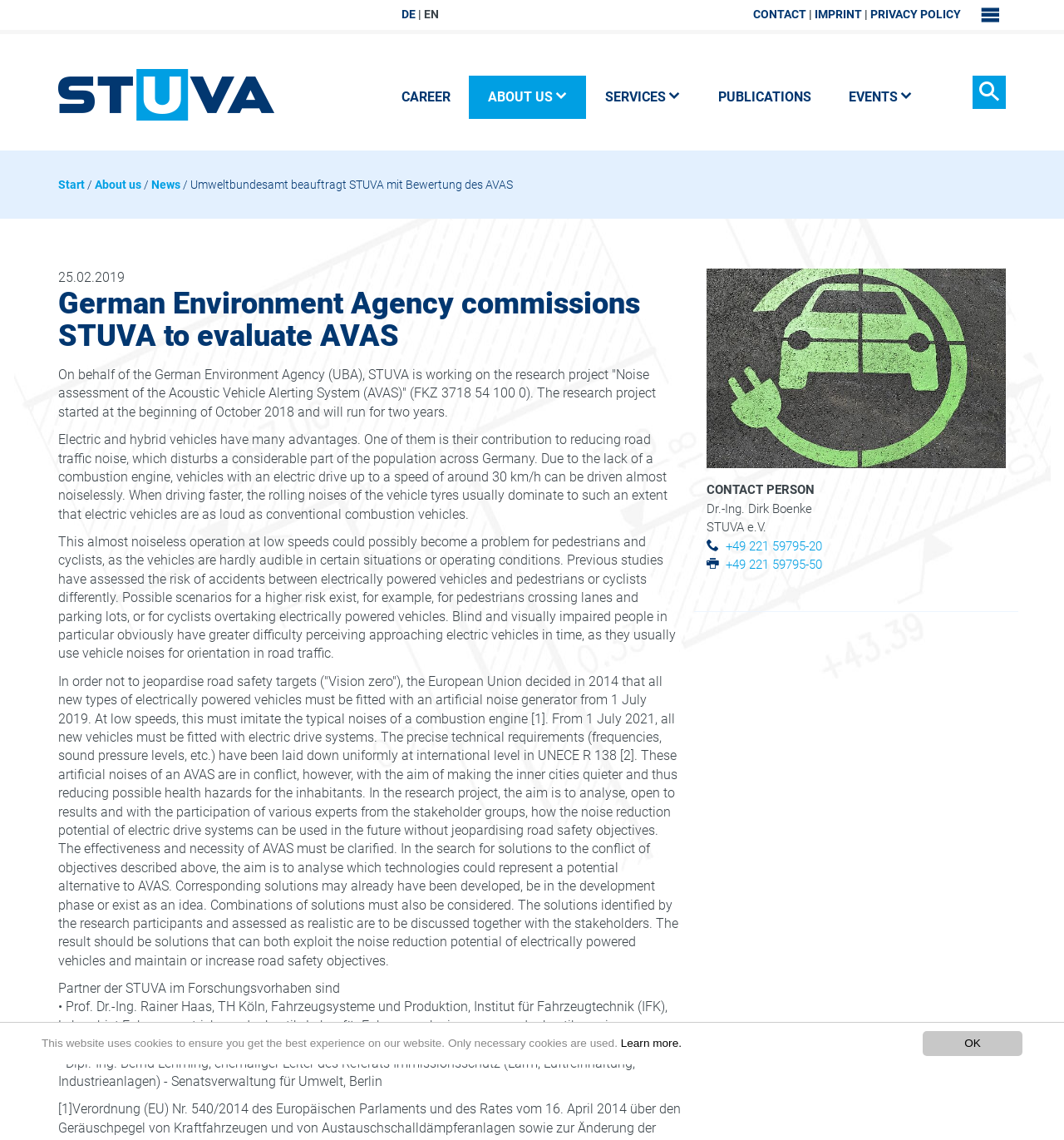Please give a concise answer to this question using a single word or phrase: 
Who is the contact person for the research project?

Dr.-Ing. Dirk Boenke